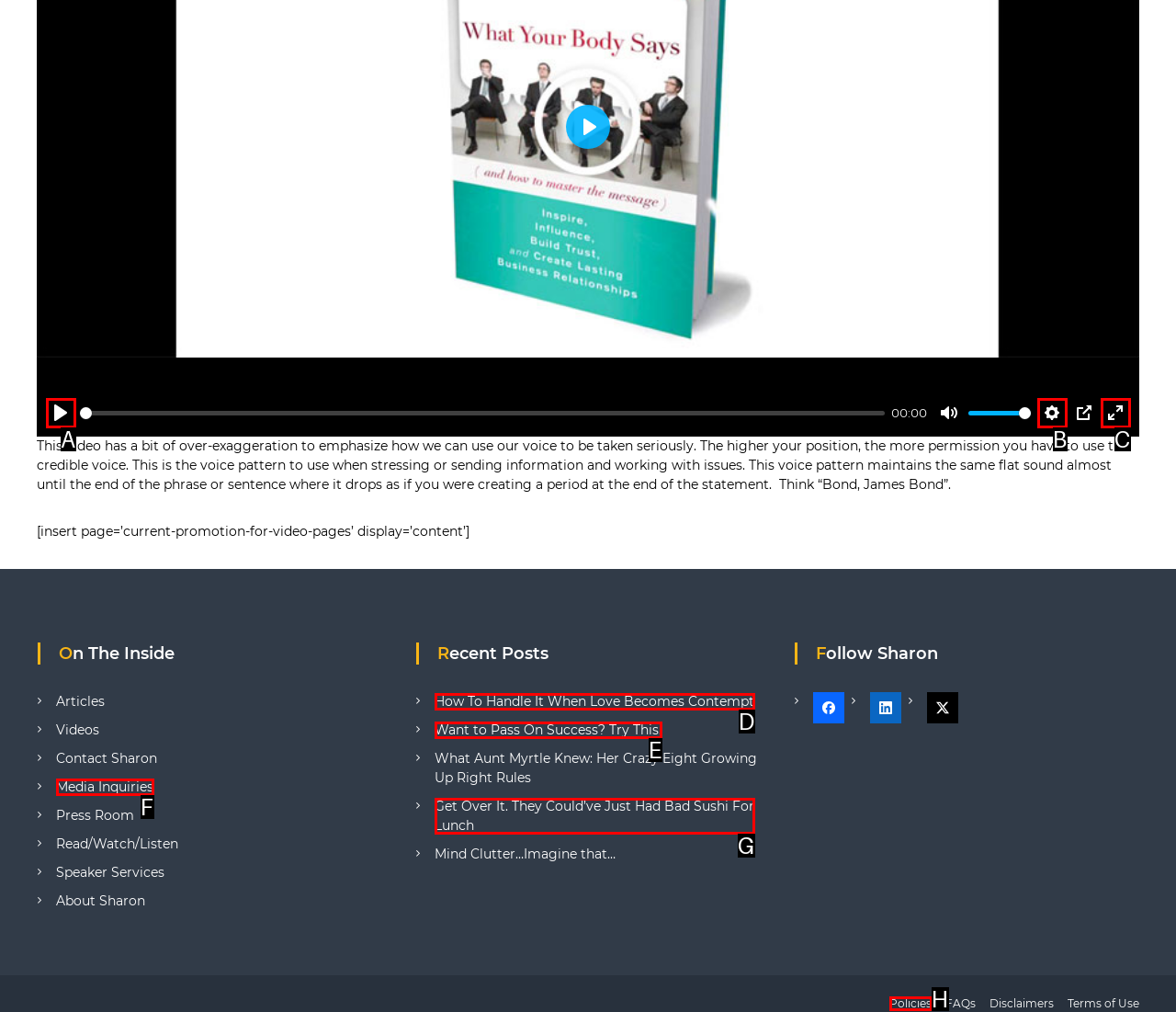Find the option that best fits the description: Exit fullscreenEnter fullscreen. Answer with the letter of the option.

C